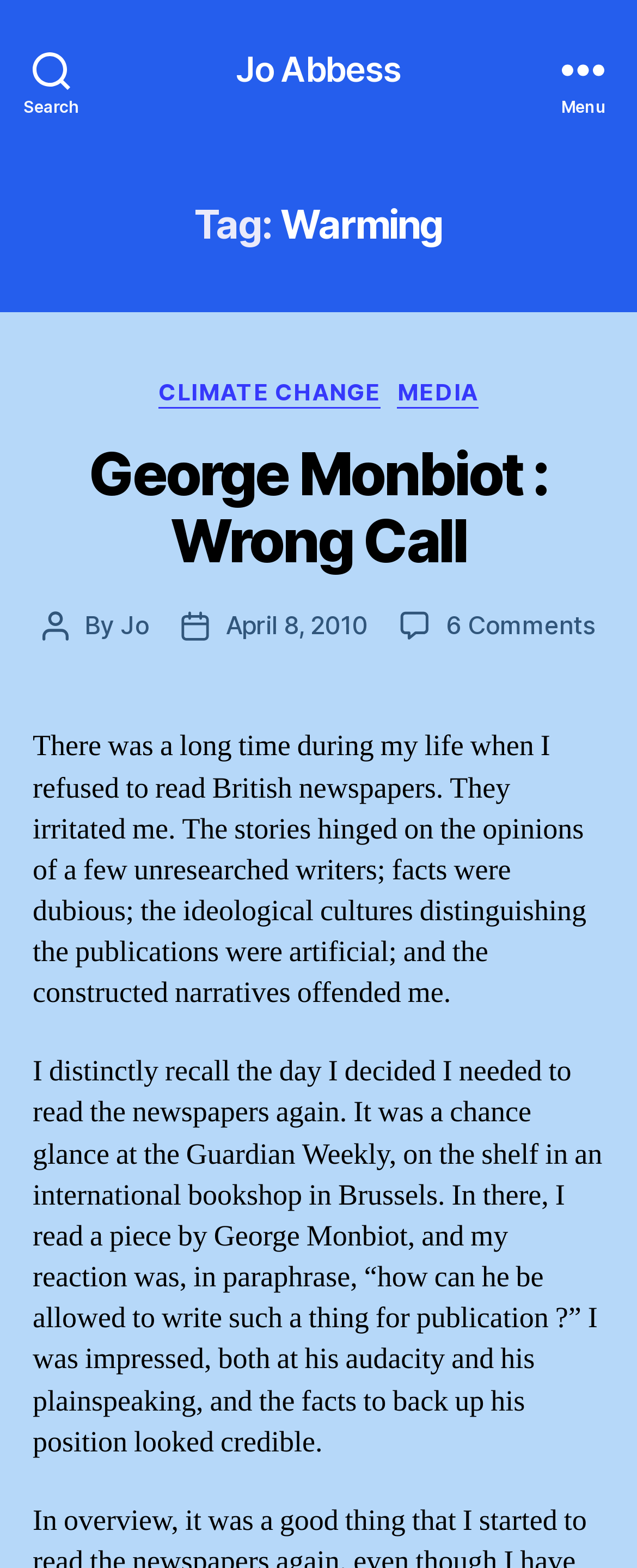Please provide a brief answer to the following inquiry using a single word or phrase:
What is the author of the article?

Jo